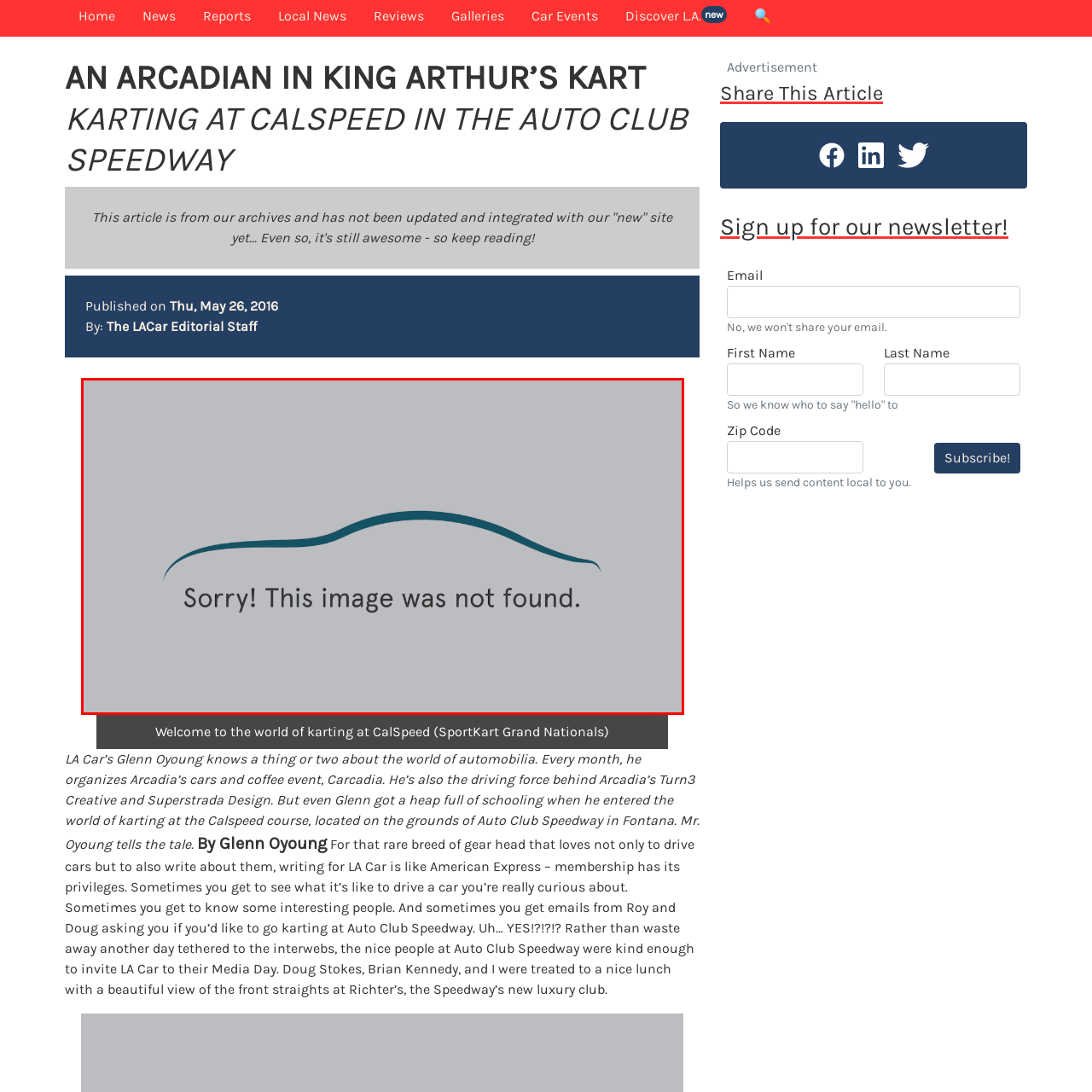Check the image inside the red boundary and briefly answer: What is the topic of the article?

karting experience